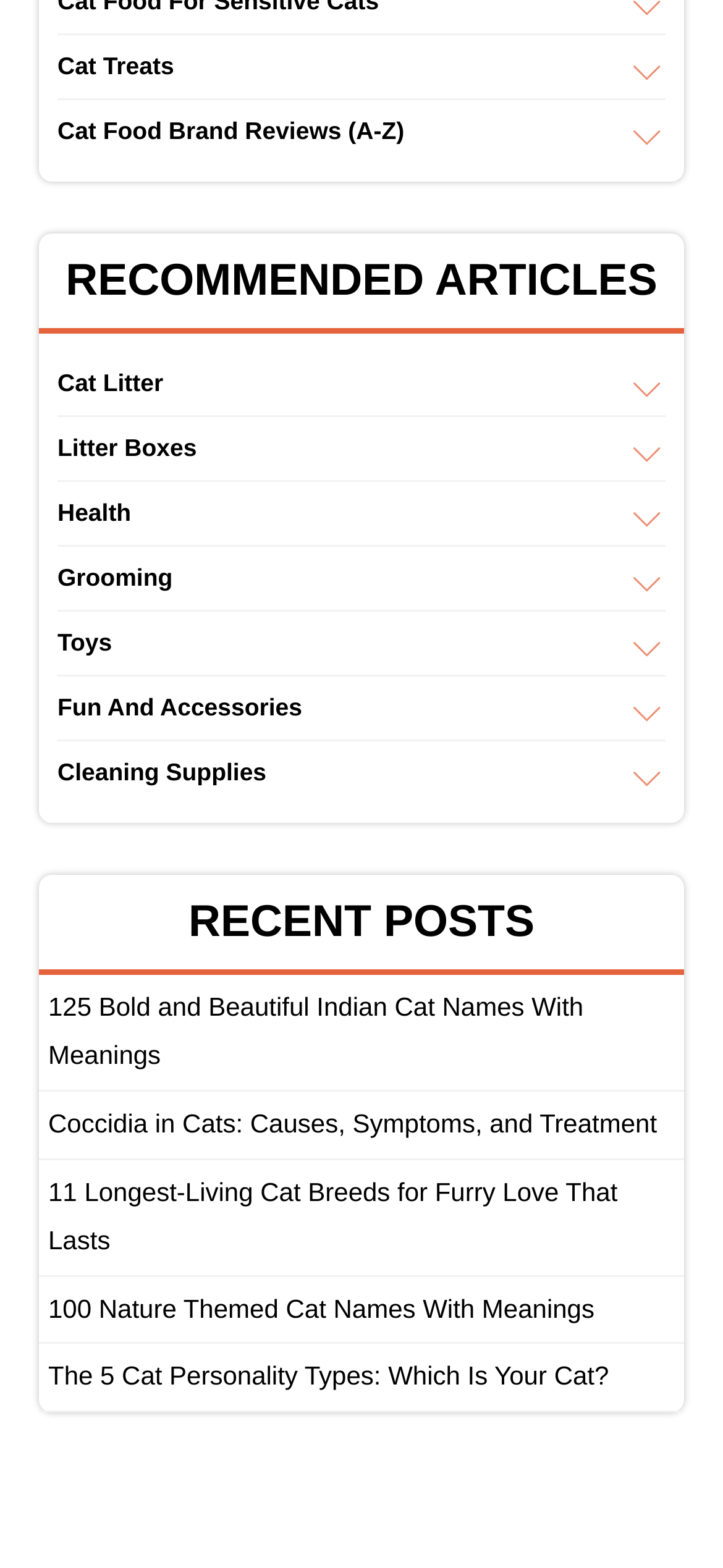Please determine the bounding box coordinates of the element to click in order to execute the following instruction: "Click on Senior Cats". The coordinates should be four float numbers between 0 and 1, specified as [left, top, right, bottom].

[0.131, 0.025, 0.318, 0.044]